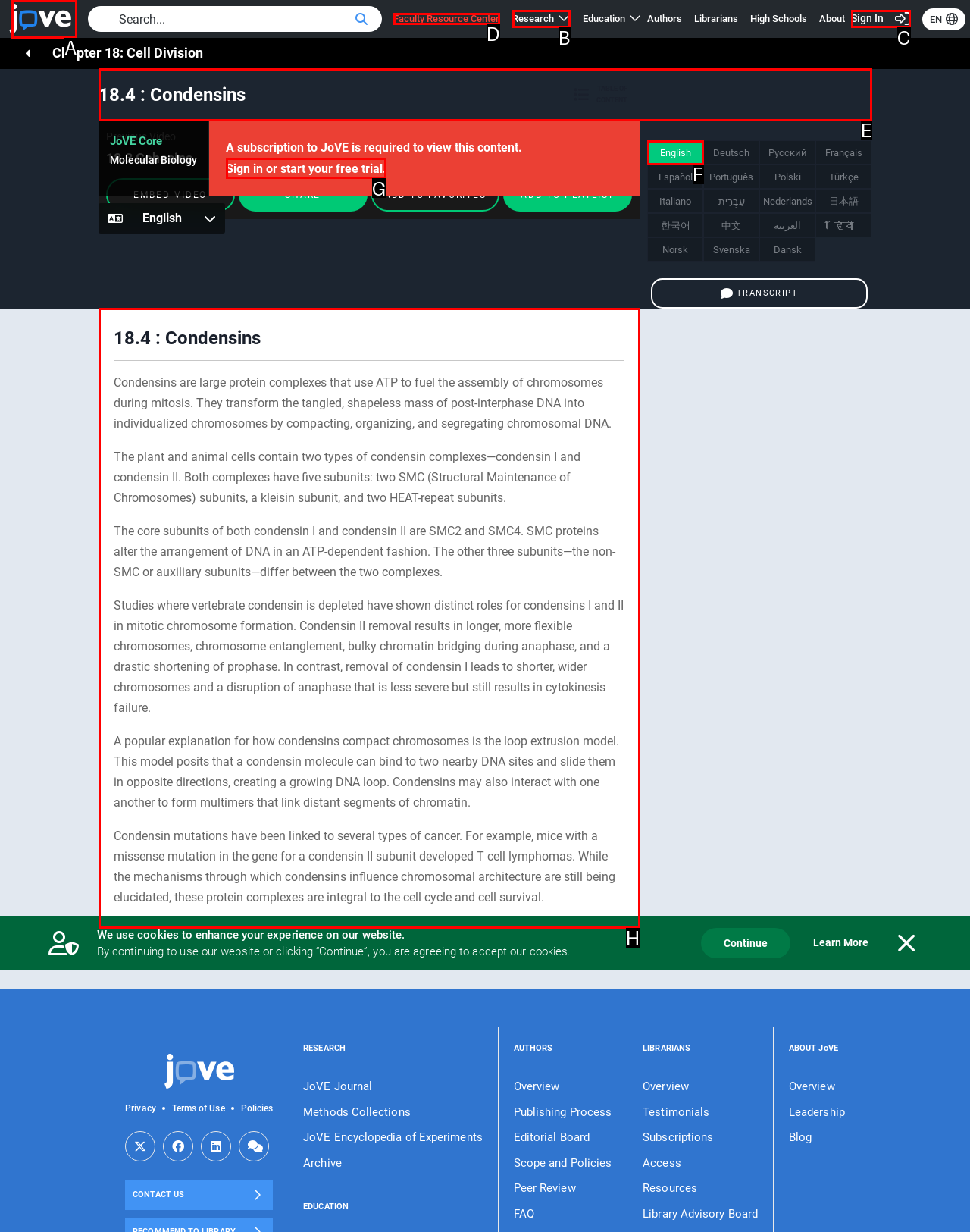Identify the correct UI element to click to achieve the task: Sign in or start your free trial.
Answer with the letter of the appropriate option from the choices given.

G